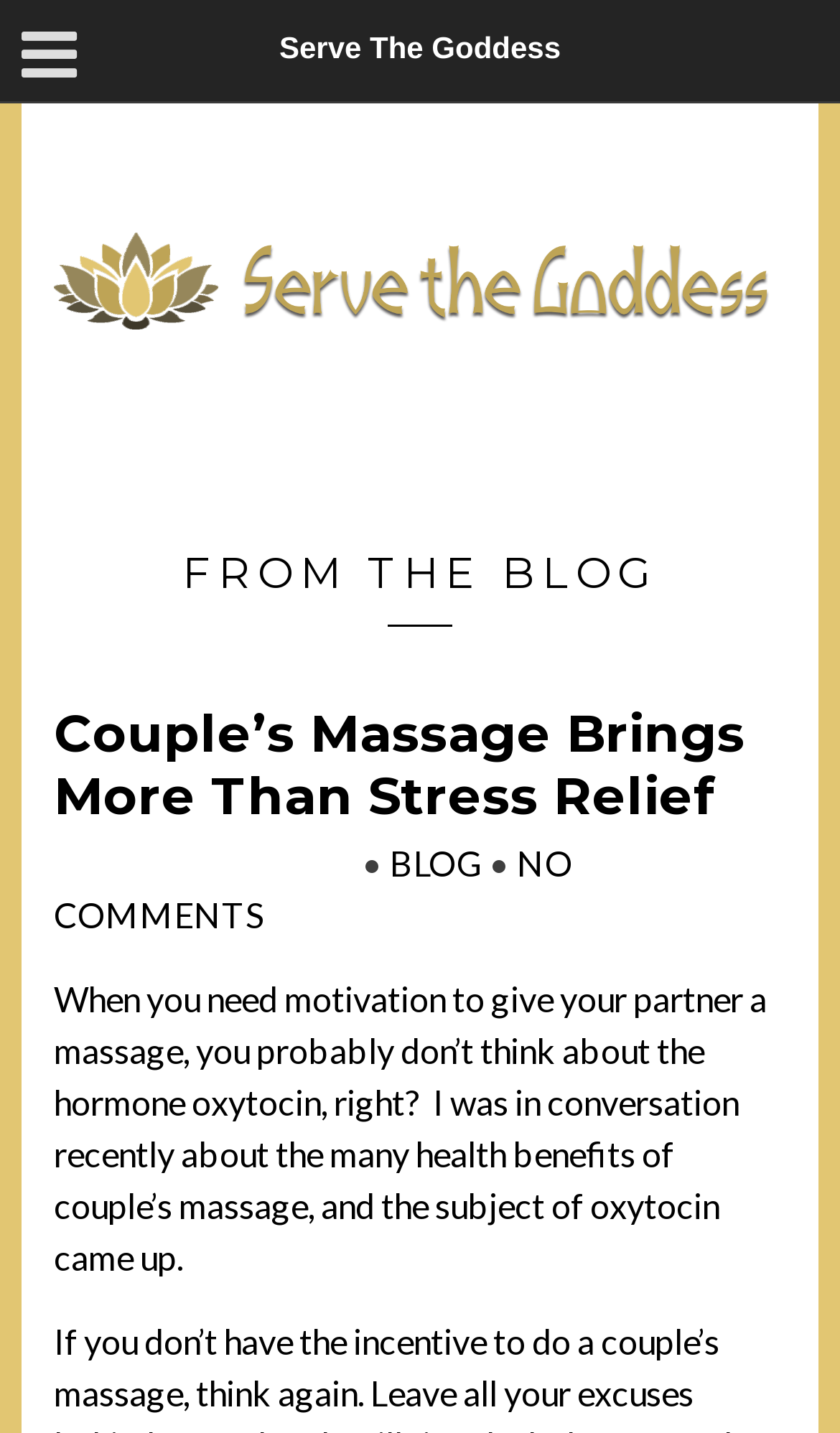From the screenshot, find the bounding box of the UI element matching this description: "No Comments". Supply the bounding box coordinates in the form [left, top, right, bottom], each a float between 0 and 1.

[0.064, 0.588, 0.682, 0.652]